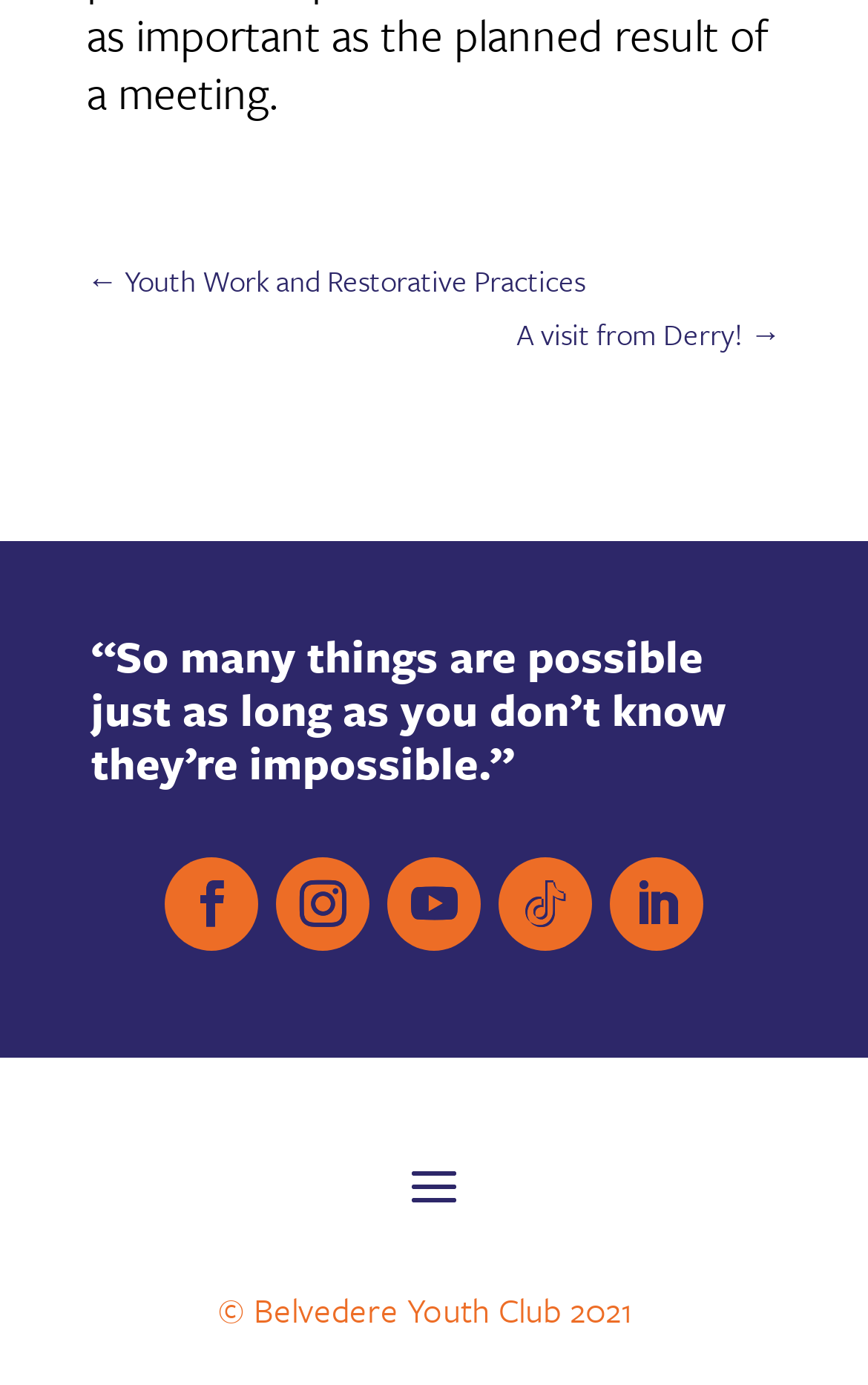How many links are available in the top section?
Look at the image and answer the question with a single word or phrase.

2